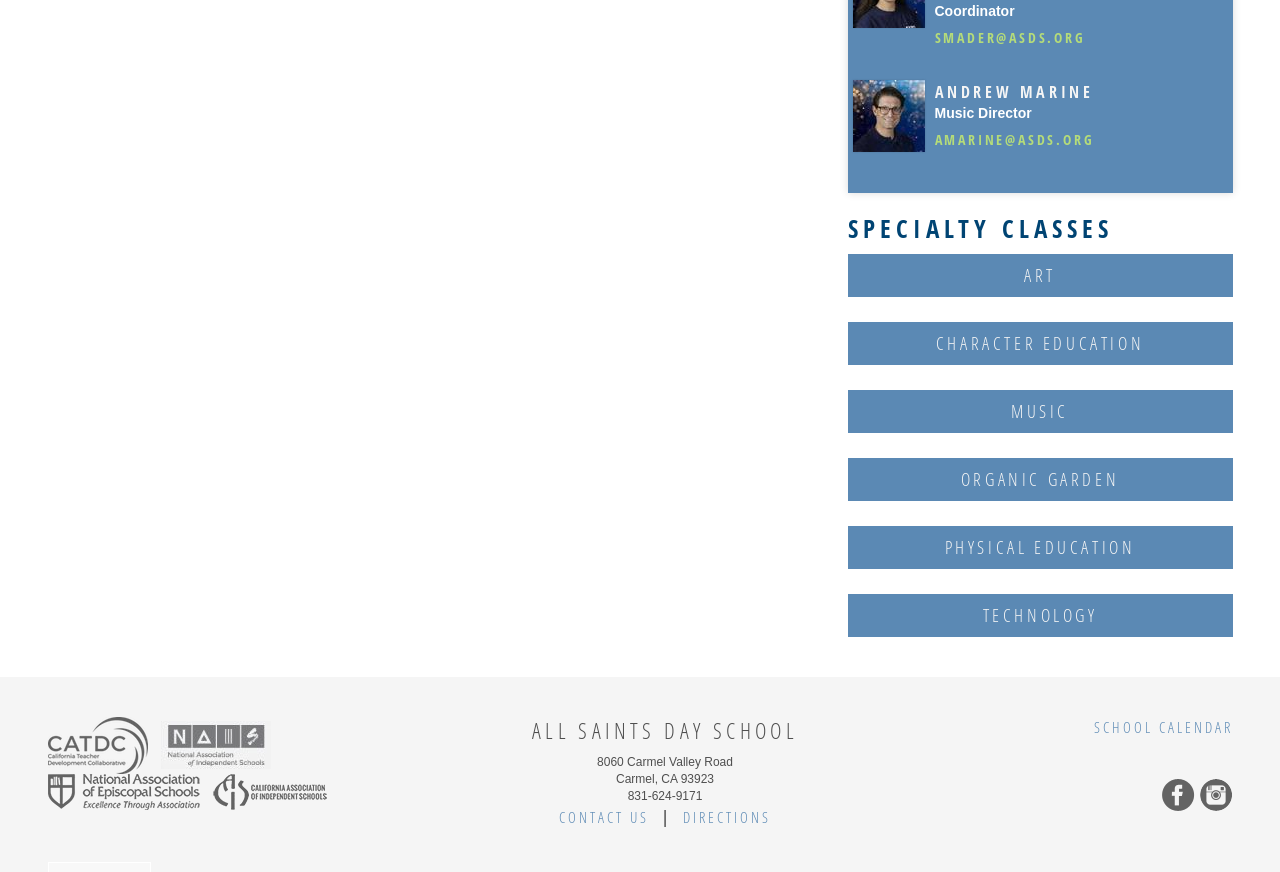What social media platforms are linked?
Carefully examine the image and provide a detailed answer to the question.

The answer can be found by looking at the links at the bottom of the page, which are 'Facebook' and 'Instagram', and their corresponding image elements.